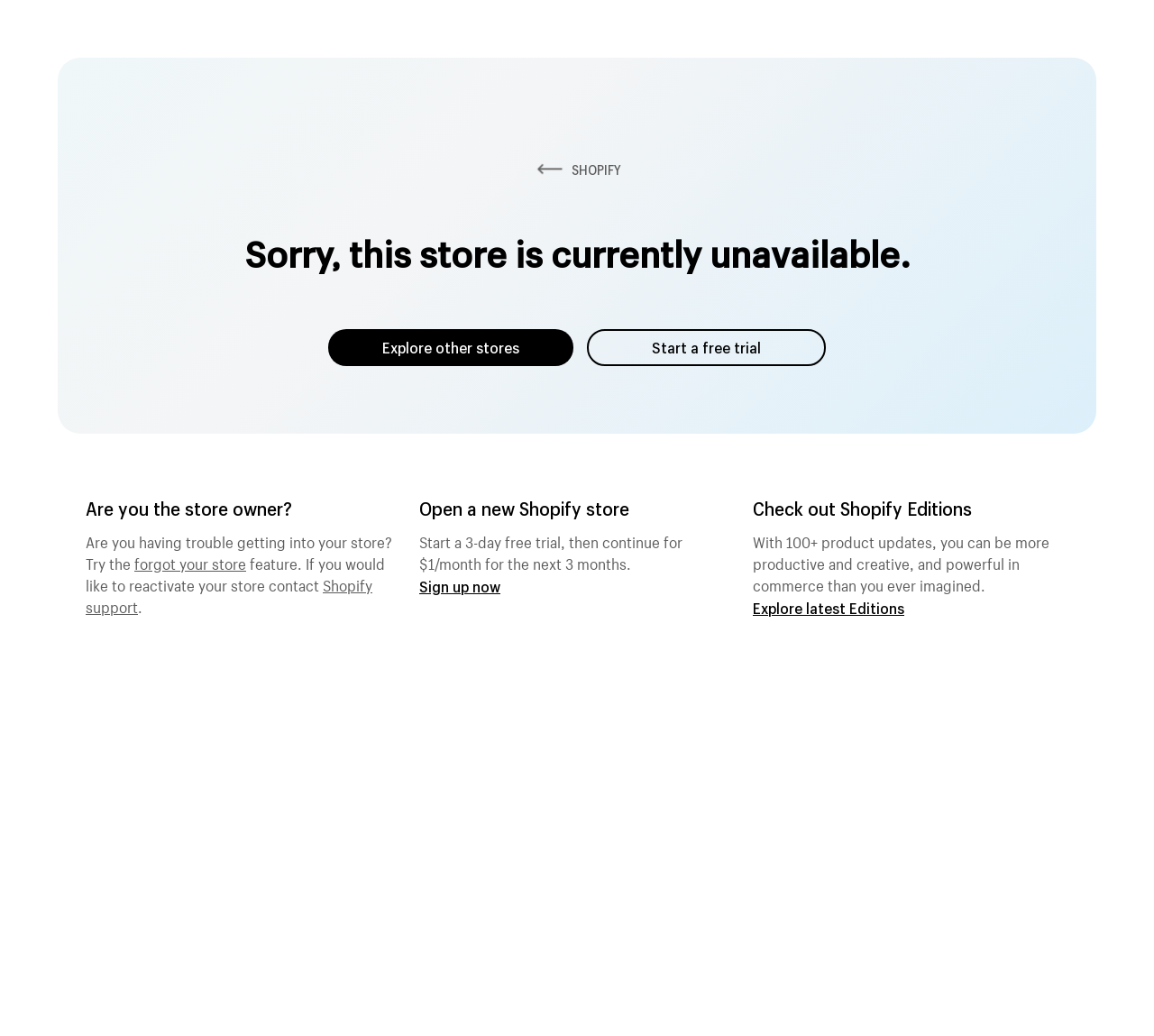Based on the image, provide a detailed and complete answer to the question: 
What is the status of the store?

The status of the store is currently unavailable, as indicated by the heading 'Sorry, this store is currently unavailable.' on the webpage.